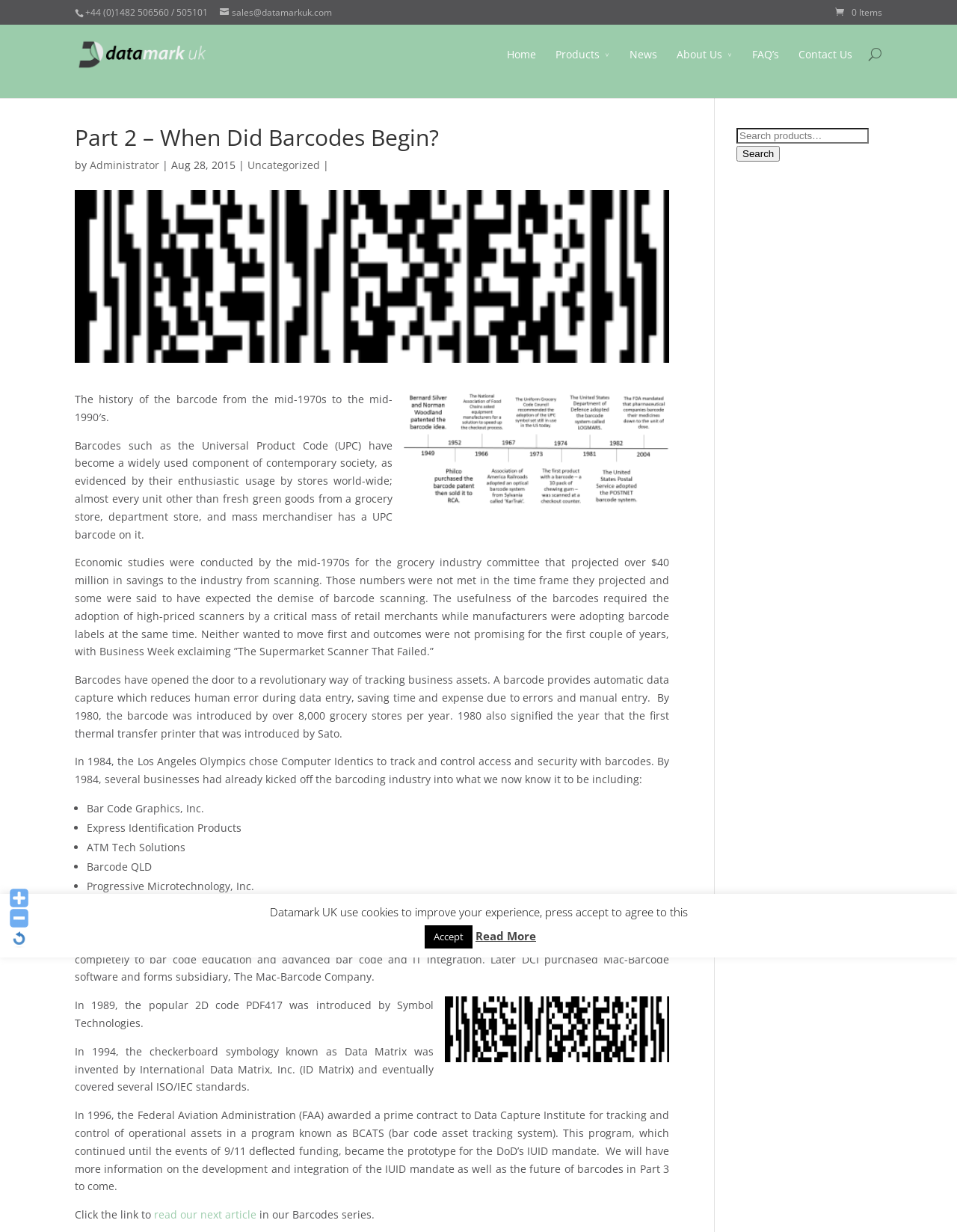Find the bounding box coordinates for the UI element that matches this description: "read our next article".

[0.161, 0.98, 0.268, 0.992]